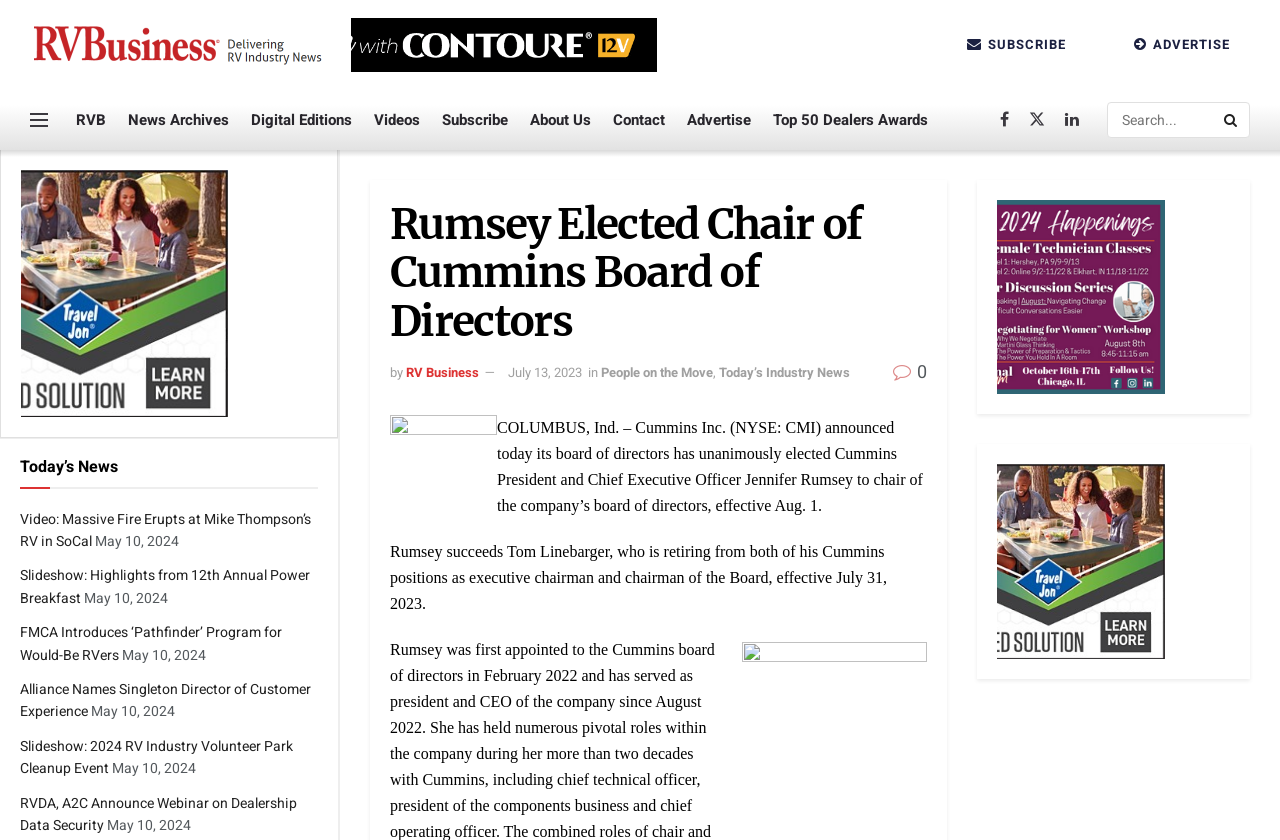How many links are there in the 'Today’s News' section?
From the image, respond with a single word or phrase.

5